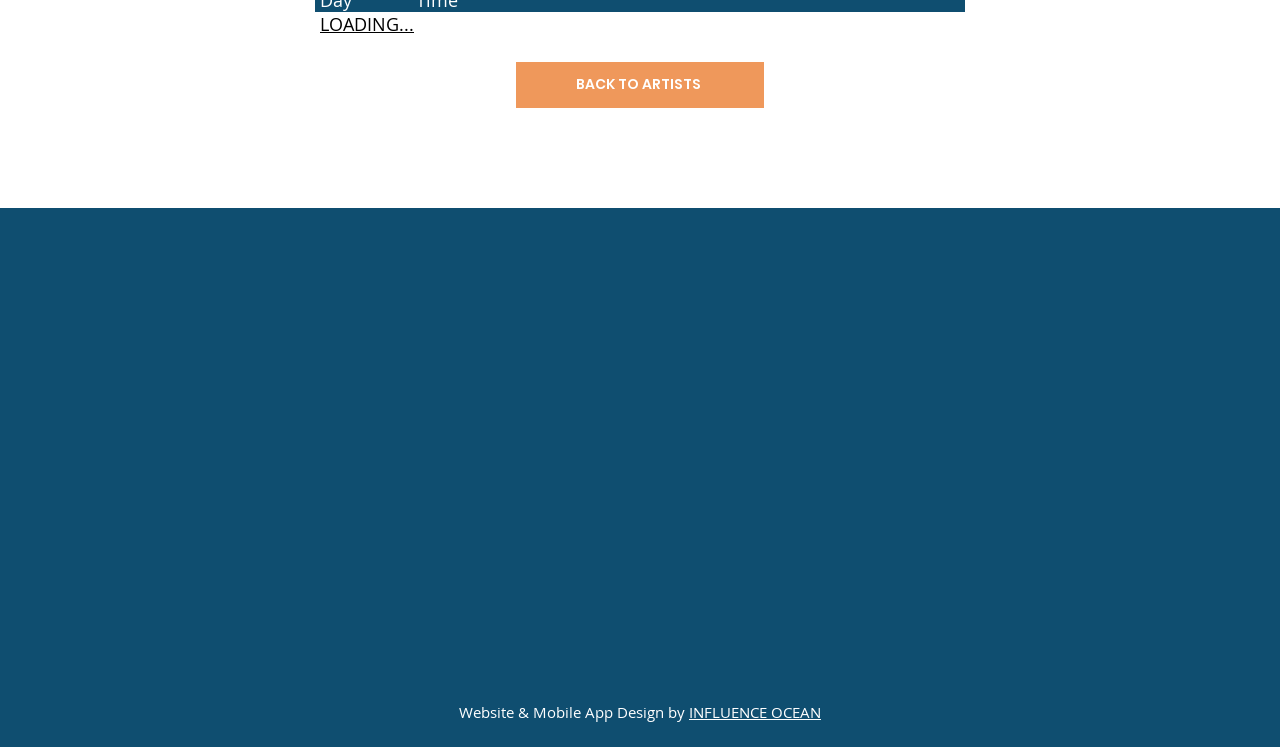Give a succinct answer to this question in a single word or phrase: 
What is the location of the festival?

Walton County, Florida